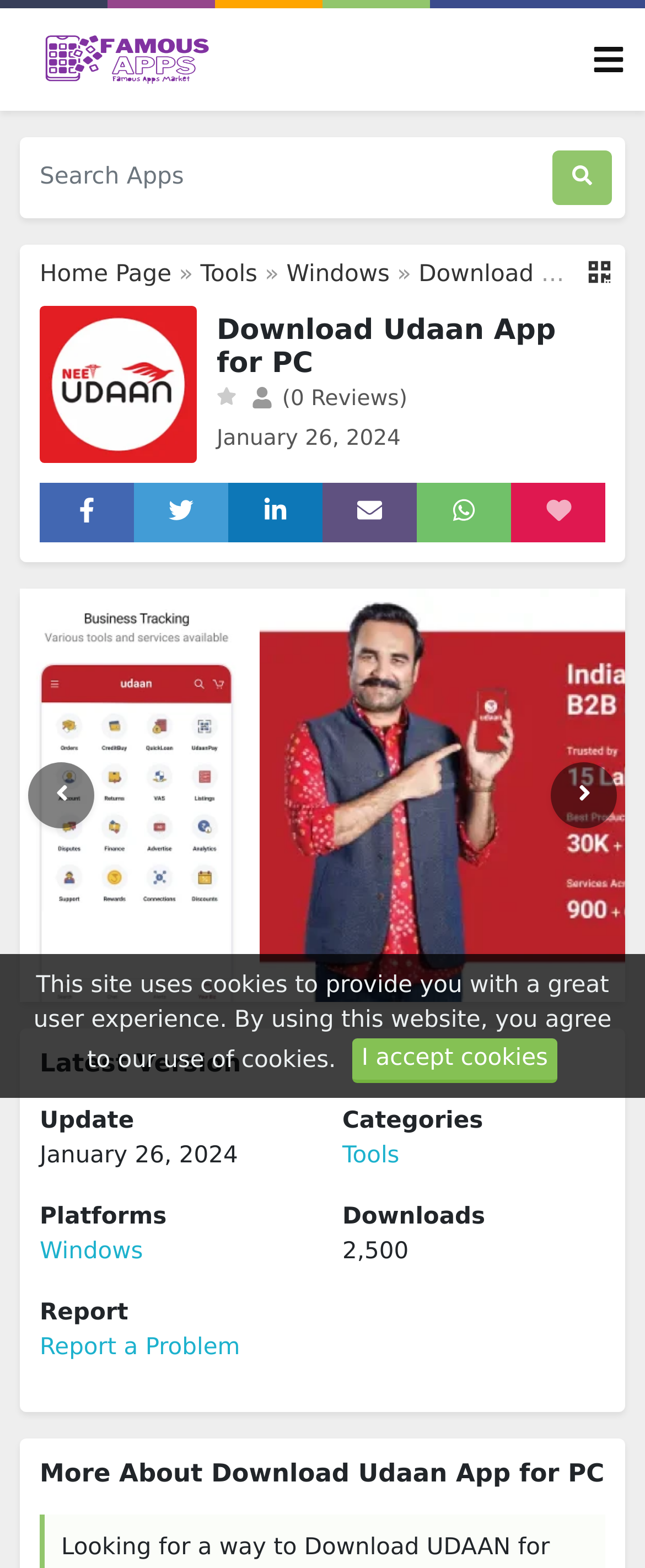Please indicate the bounding box coordinates for the clickable area to complete the following task: "Toggle navigation". The coordinates should be specified as four float numbers between 0 and 1, i.e., [left, top, right, bottom].

[0.918, 0.027, 0.969, 0.049]